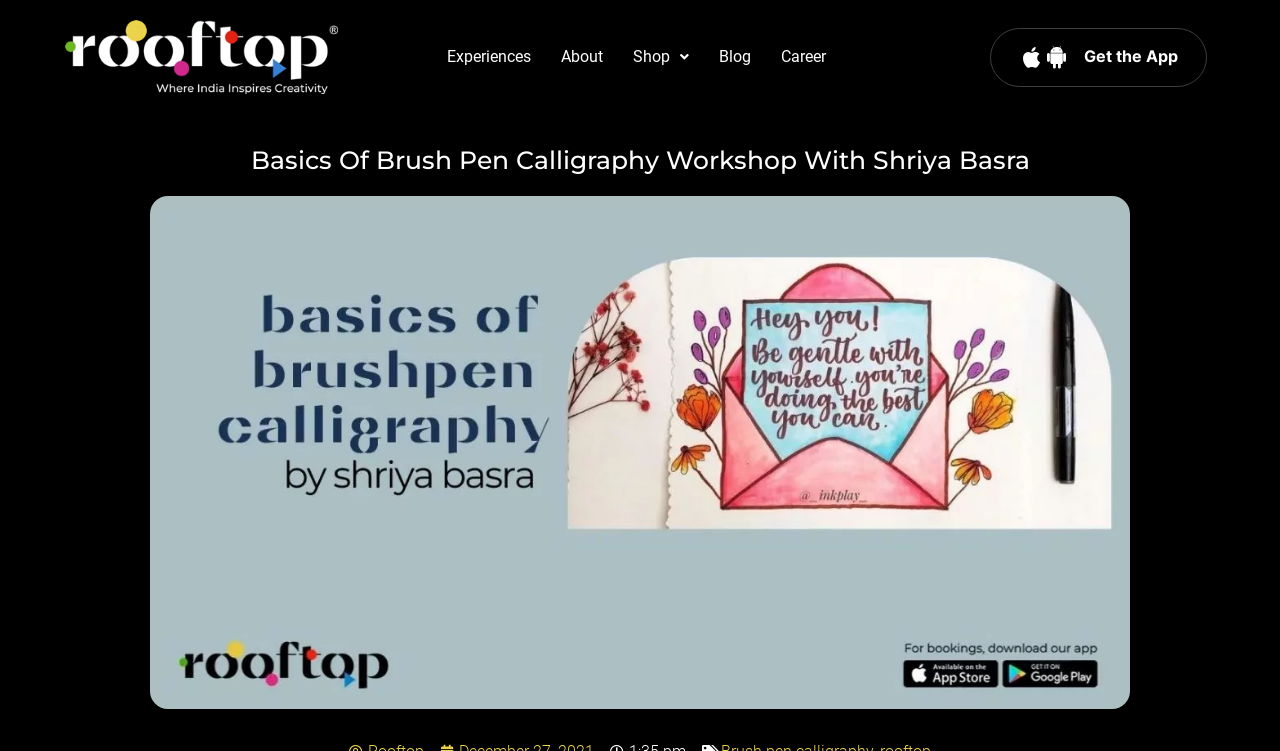Using the description "About", predict the bounding box of the relevant HTML element.

[0.426, 0.045, 0.482, 0.107]